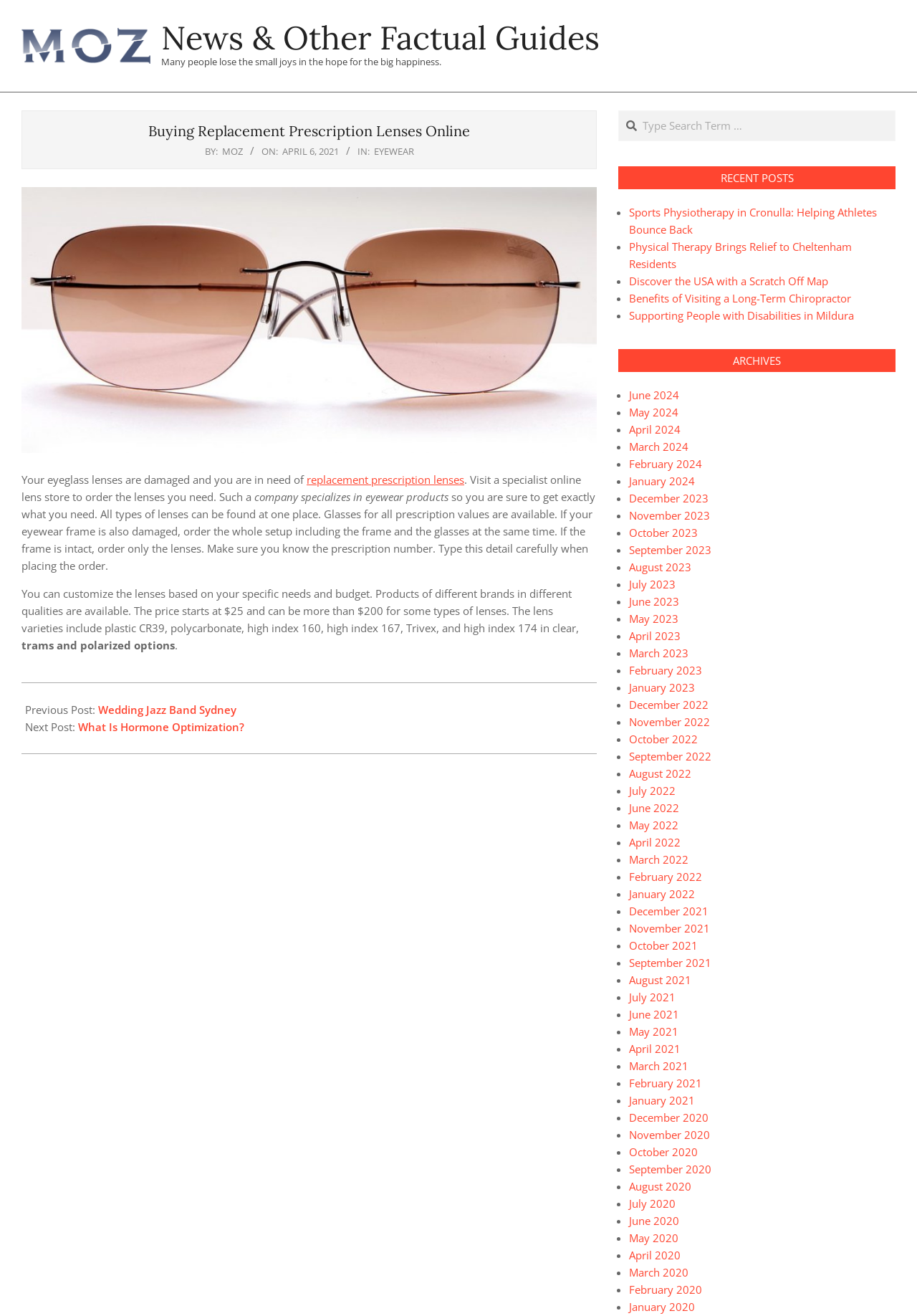Please mark the bounding box coordinates of the area that should be clicked to carry out the instruction: "Visit the previous post 'Wedding Jazz Band Sydney'".

[0.107, 0.534, 0.258, 0.545]